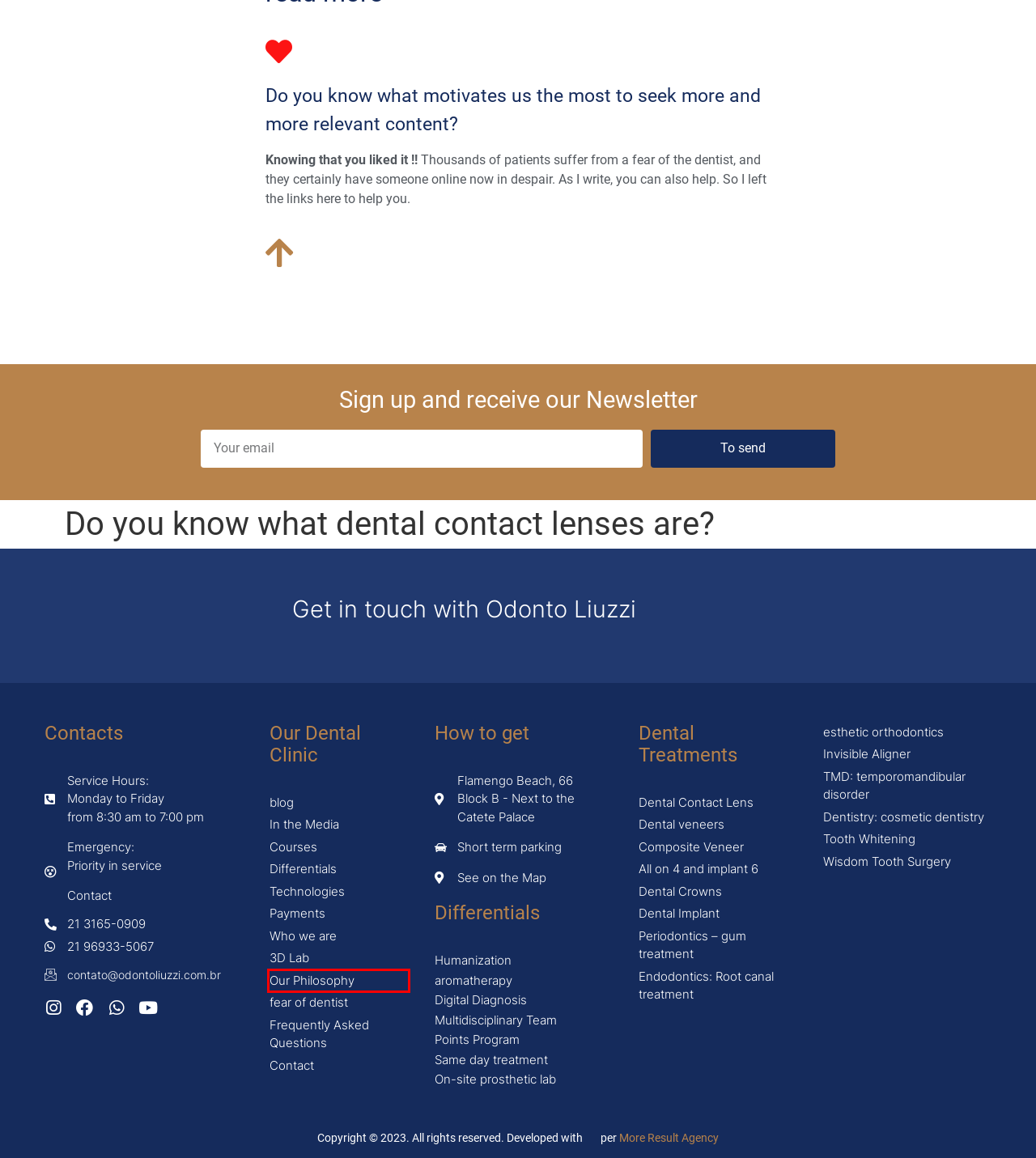Given a webpage screenshot featuring a red rectangle around a UI element, please determine the best description for the new webpage that appears after the element within the bounding box is clicked. The options are:
A. Discover our differences | Liuzzi Dentistry
B. Payments - ODONTO LIUZZI
C. 3D Laboratory | Liuzzi Dentistry
D. Dental implant | Liuzzi Dentistry
E. Periodontics | Liuzzi Dentistry
F. Committed to your smile | Philosophy of Odonto Liuzzi
G. Aesthetic orthodontics | Liuzzi Dentistry
H. Cosmetic dentistry | Liuzzi Dentistry

F